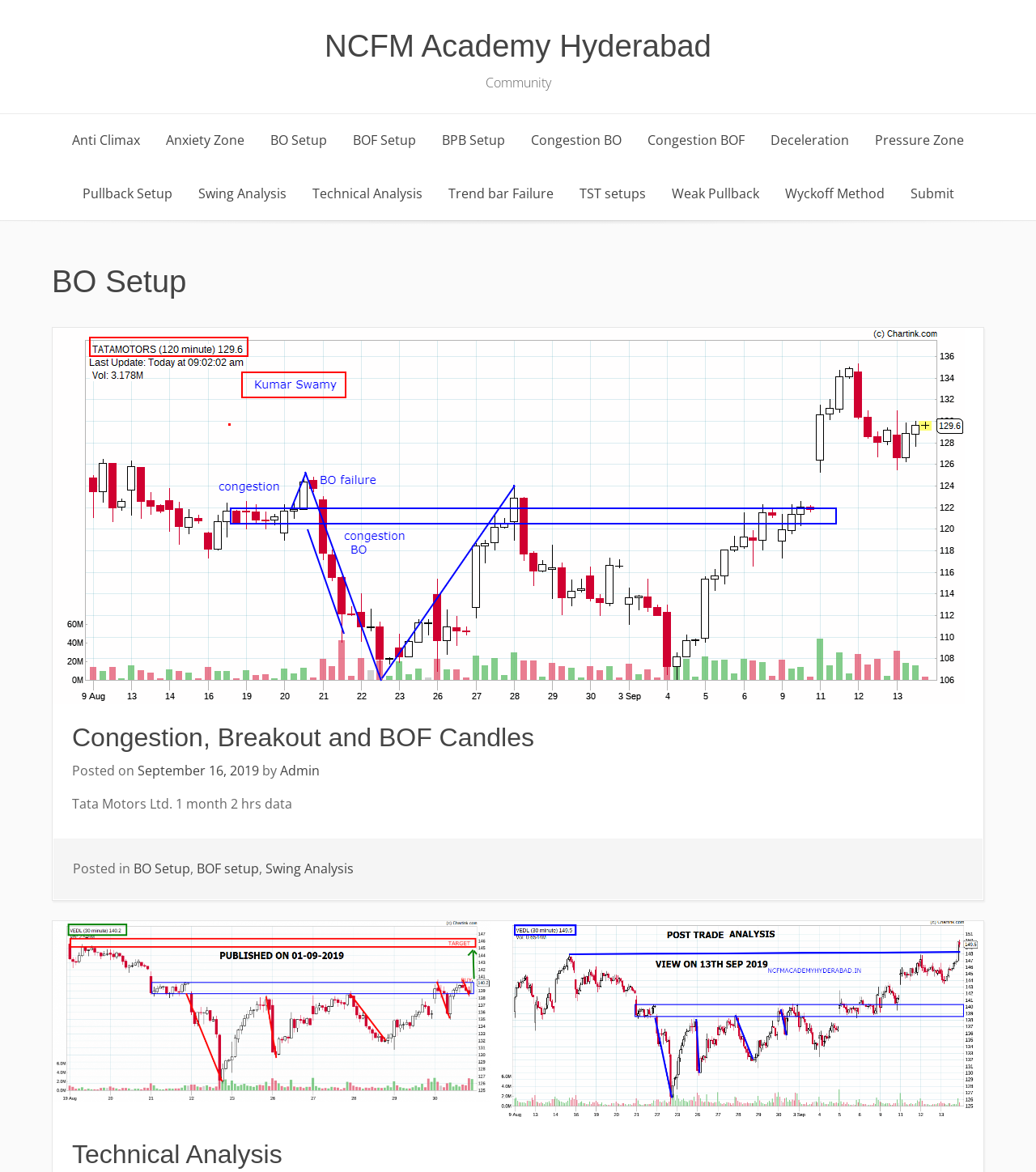Locate the coordinates of the bounding box for the clickable region that fulfills this instruction: "Read the article about 'Congestion, Breakout and BOF Candles'".

[0.07, 0.611, 0.93, 0.648]